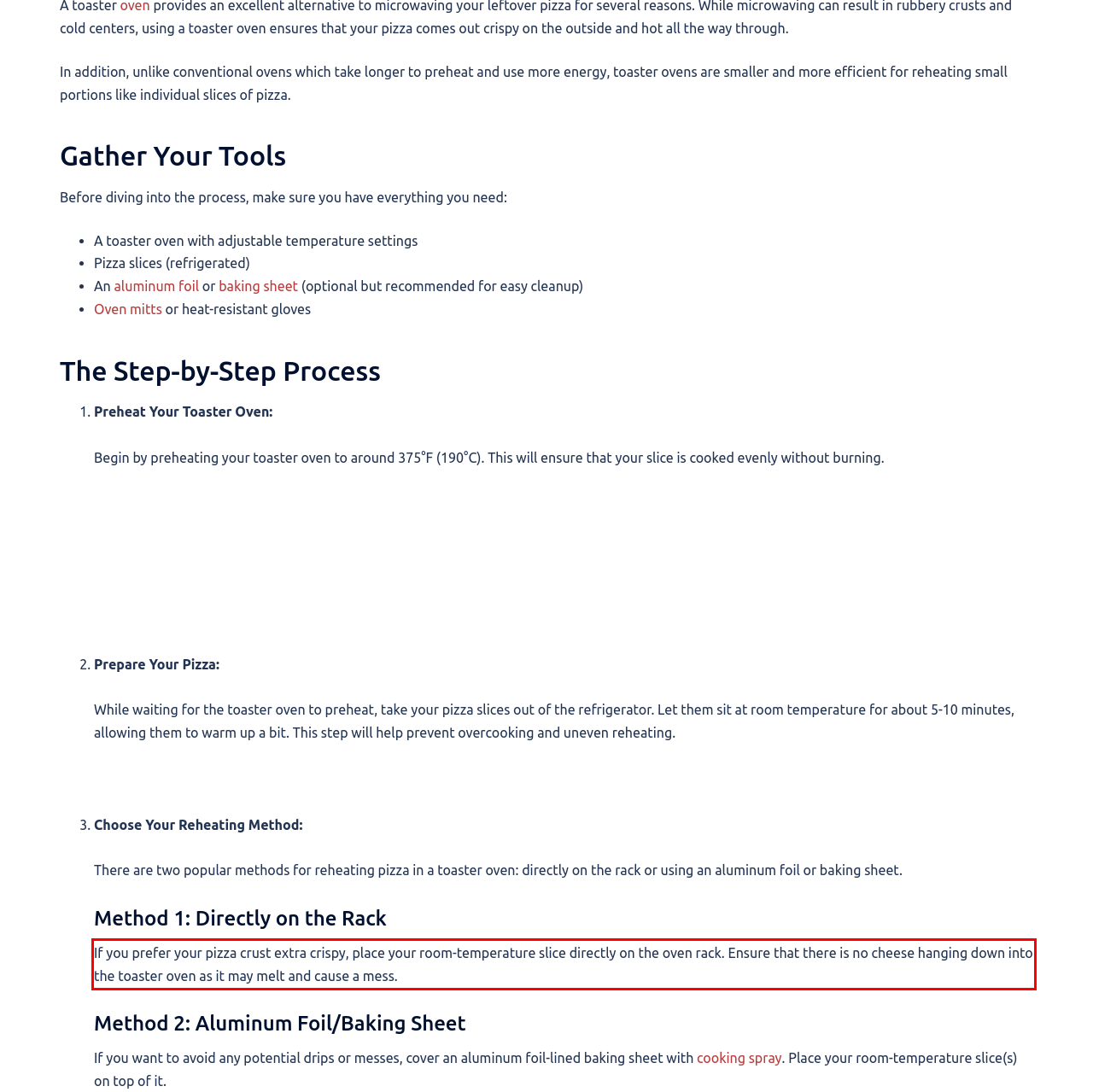Examine the screenshot of the webpage, locate the red bounding box, and generate the text contained within it.

If you prefer your pizza crust extra crispy, place your room-temperature slice directly on the oven rack. Ensure that there is no cheese hanging down into the toaster oven as it may melt and cause a mess.